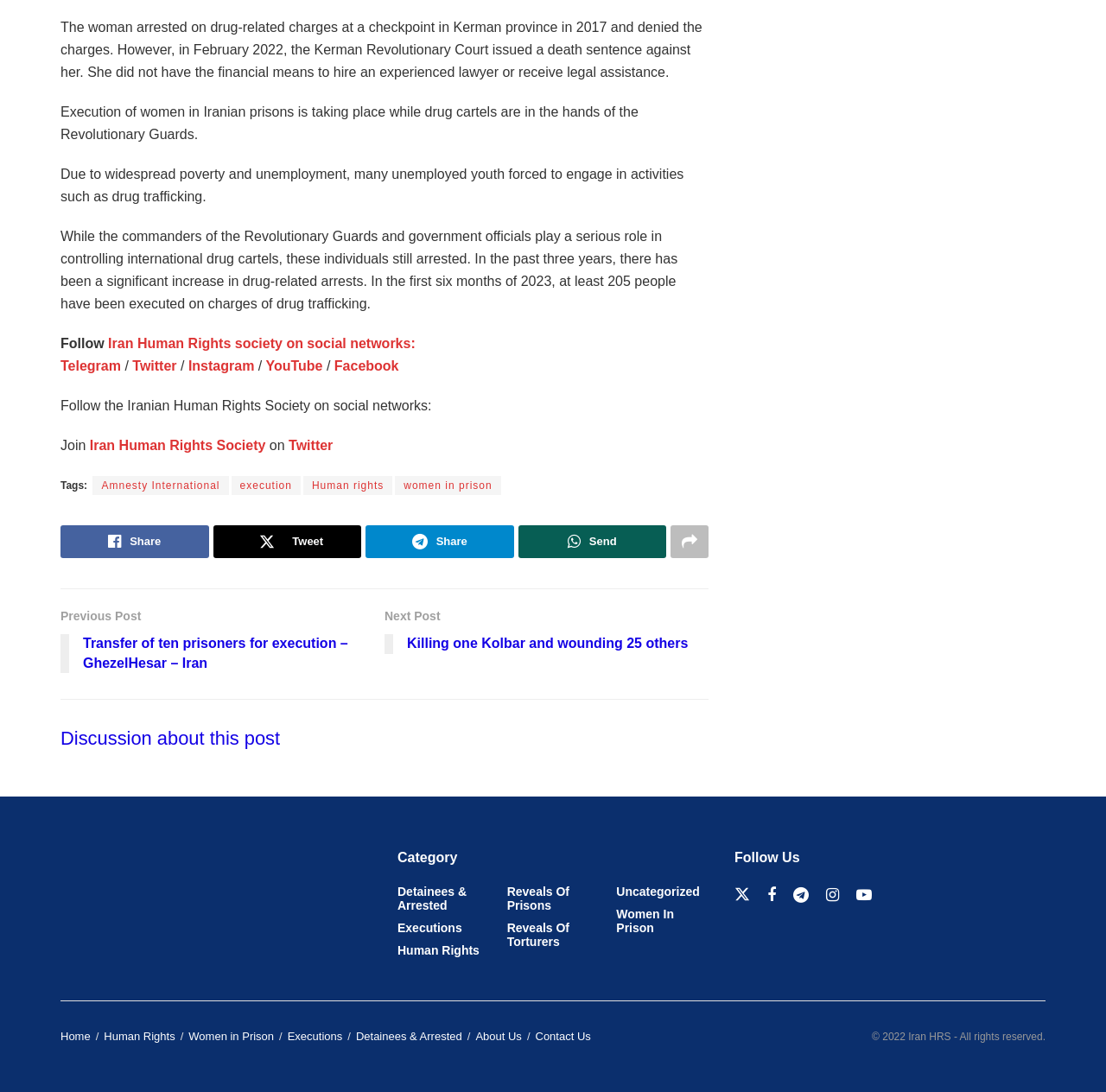Specify the bounding box coordinates of the area to click in order to execute this command: 'Follow Iran Human Rights society on Telegram'. The coordinates should consist of four float numbers ranging from 0 to 1, and should be formatted as [left, top, right, bottom].

[0.055, 0.328, 0.109, 0.342]